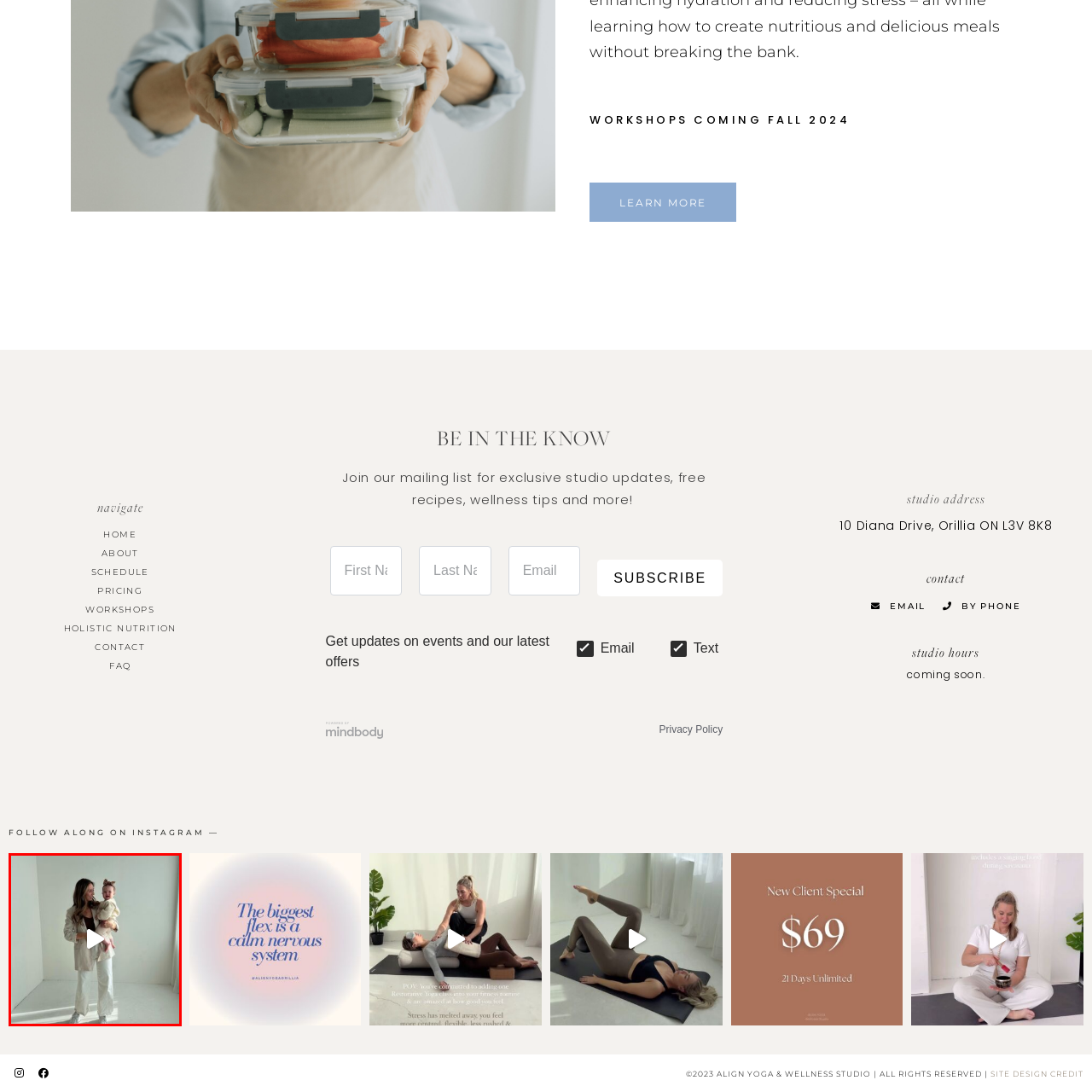Analyze the image highlighted by the red bounding box and give a one-word or phrase answer to the query: What is the mood of the child?

Playful